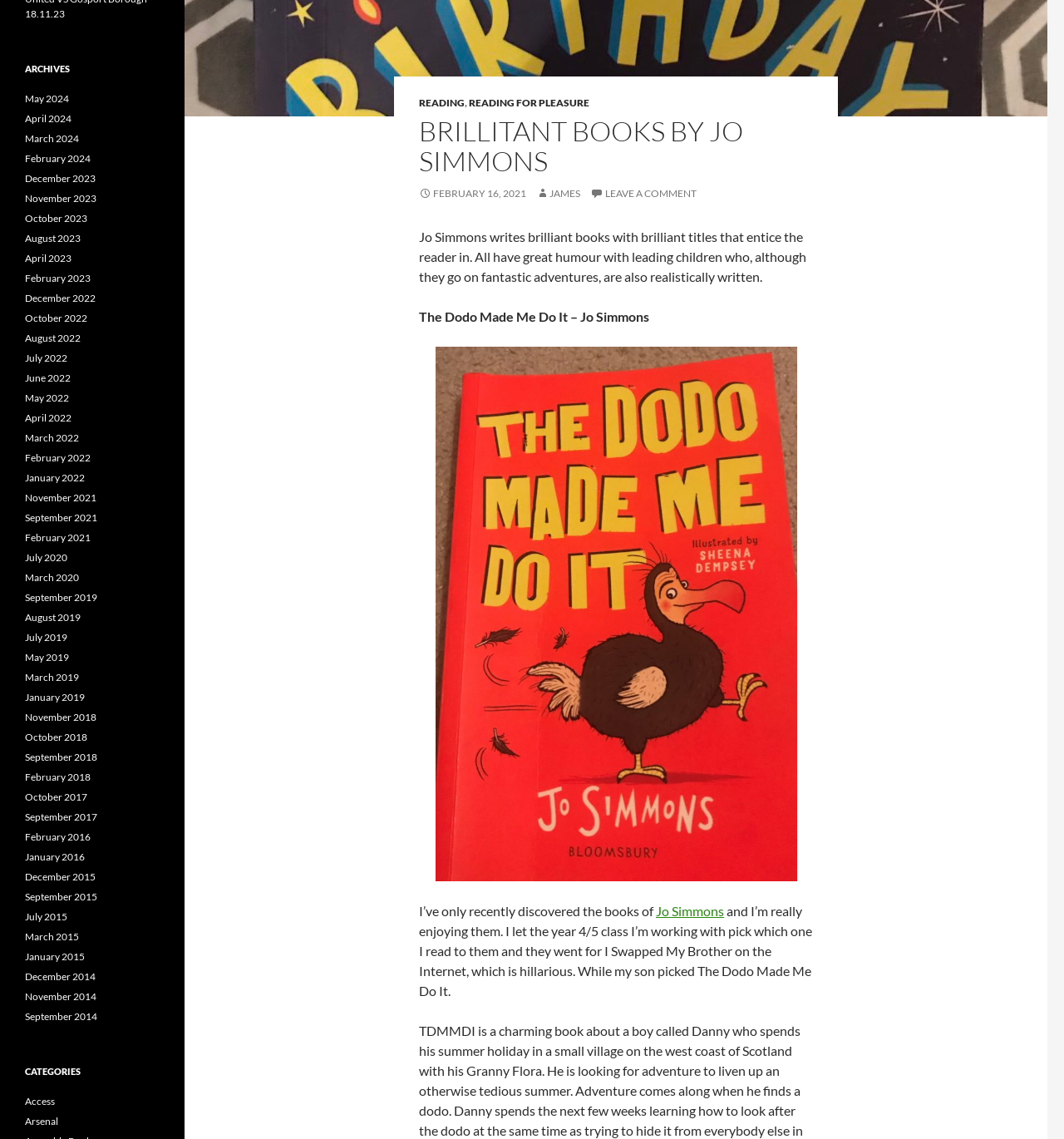Using the description "Brillitant Books by Jo Simmons", predict the bounding box of the relevant HTML element.

[0.394, 0.1, 0.698, 0.156]